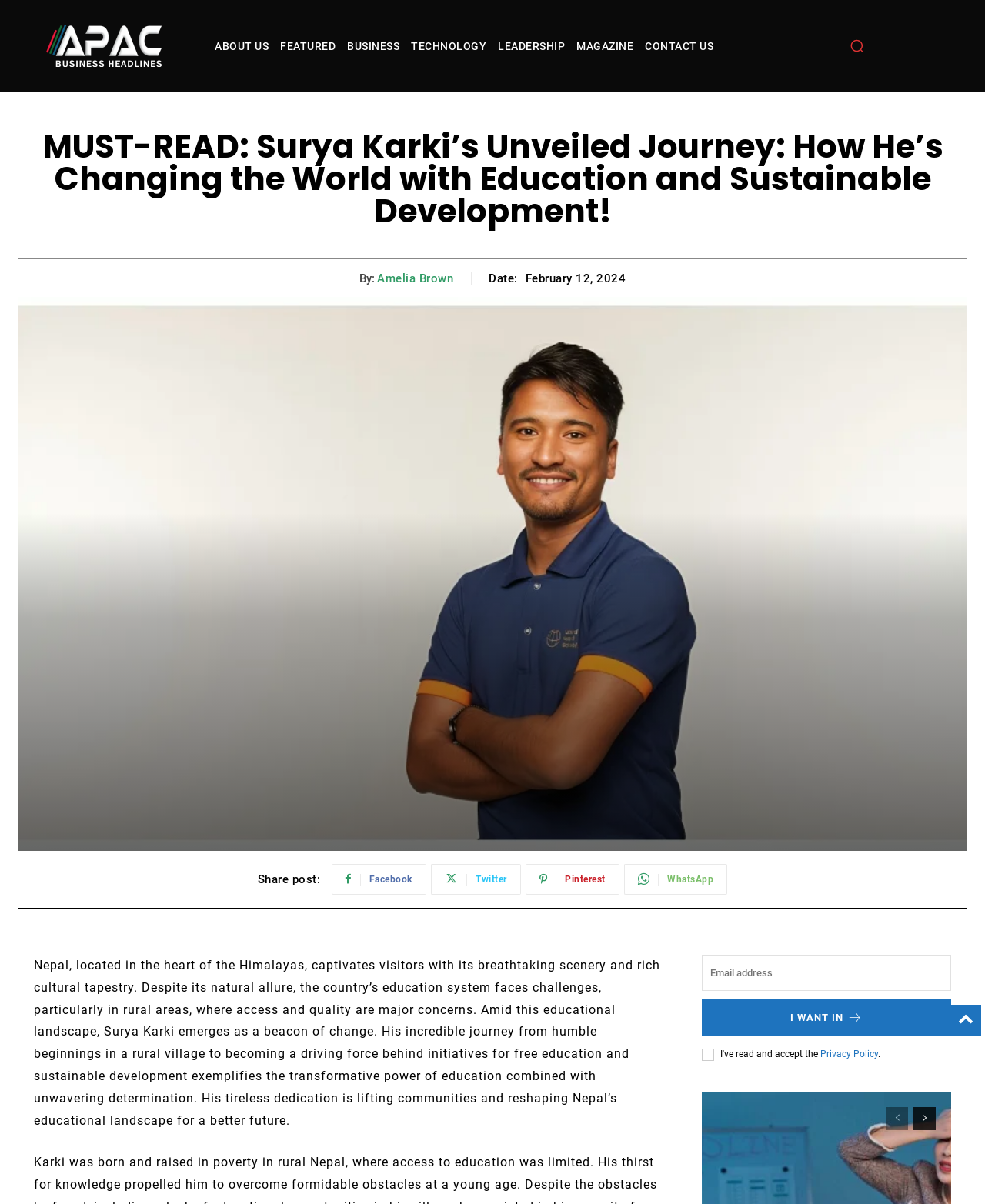Locate the bounding box coordinates of the area to click to fulfill this instruction: "Read about the author". The bounding box should be presented as four float numbers between 0 and 1, in the order [left, top, right, bottom].

[0.383, 0.225, 0.46, 0.237]